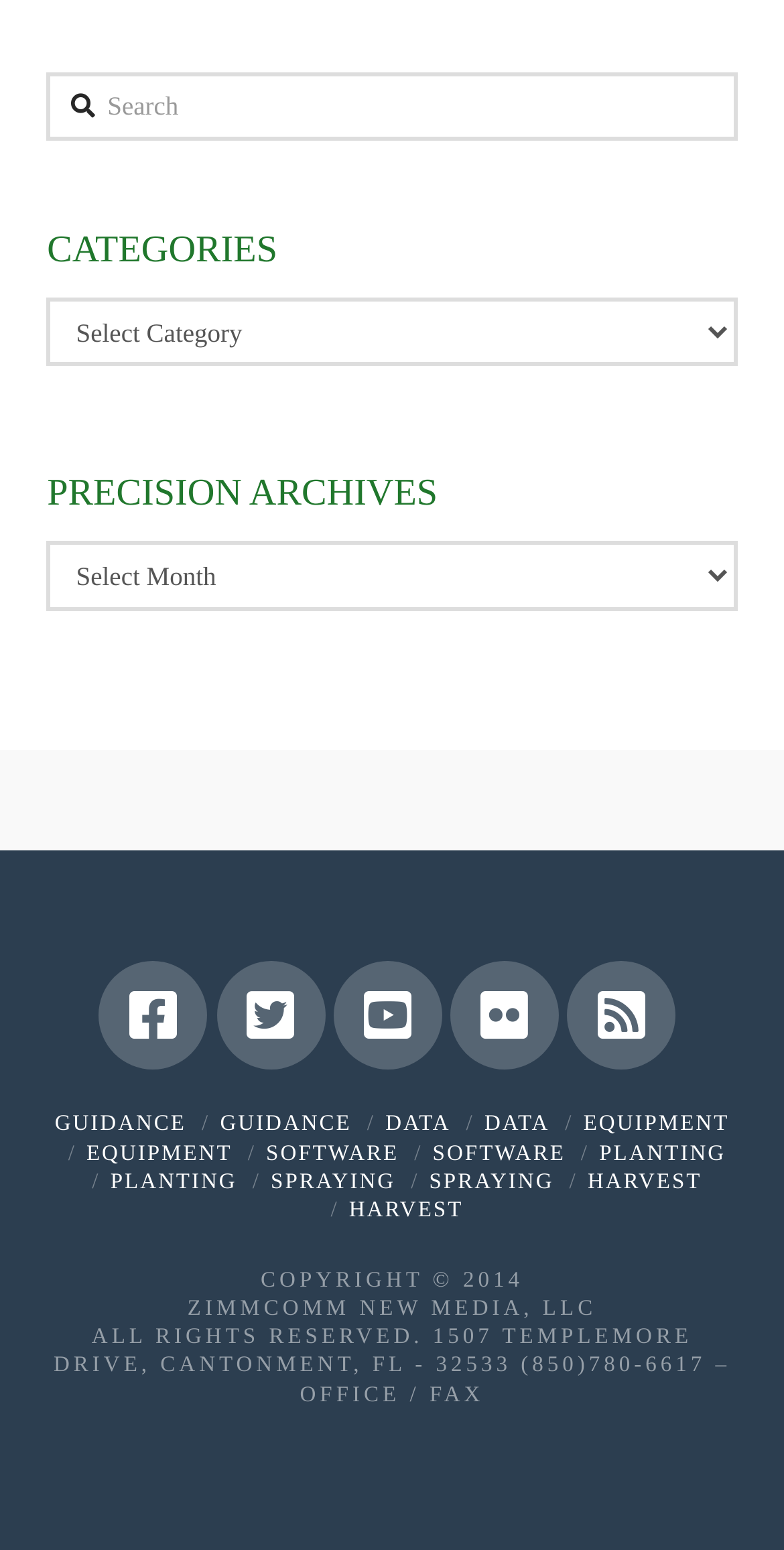Bounding box coordinates must be specified in the format (top-left x, top-left y, bottom-right x, bottom-right y). All values should be floating point numbers between 0 and 1. What are the bounding box coordinates of the UI element described as: Zimmcomm New Media, LLC

[0.239, 0.836, 0.761, 0.852]